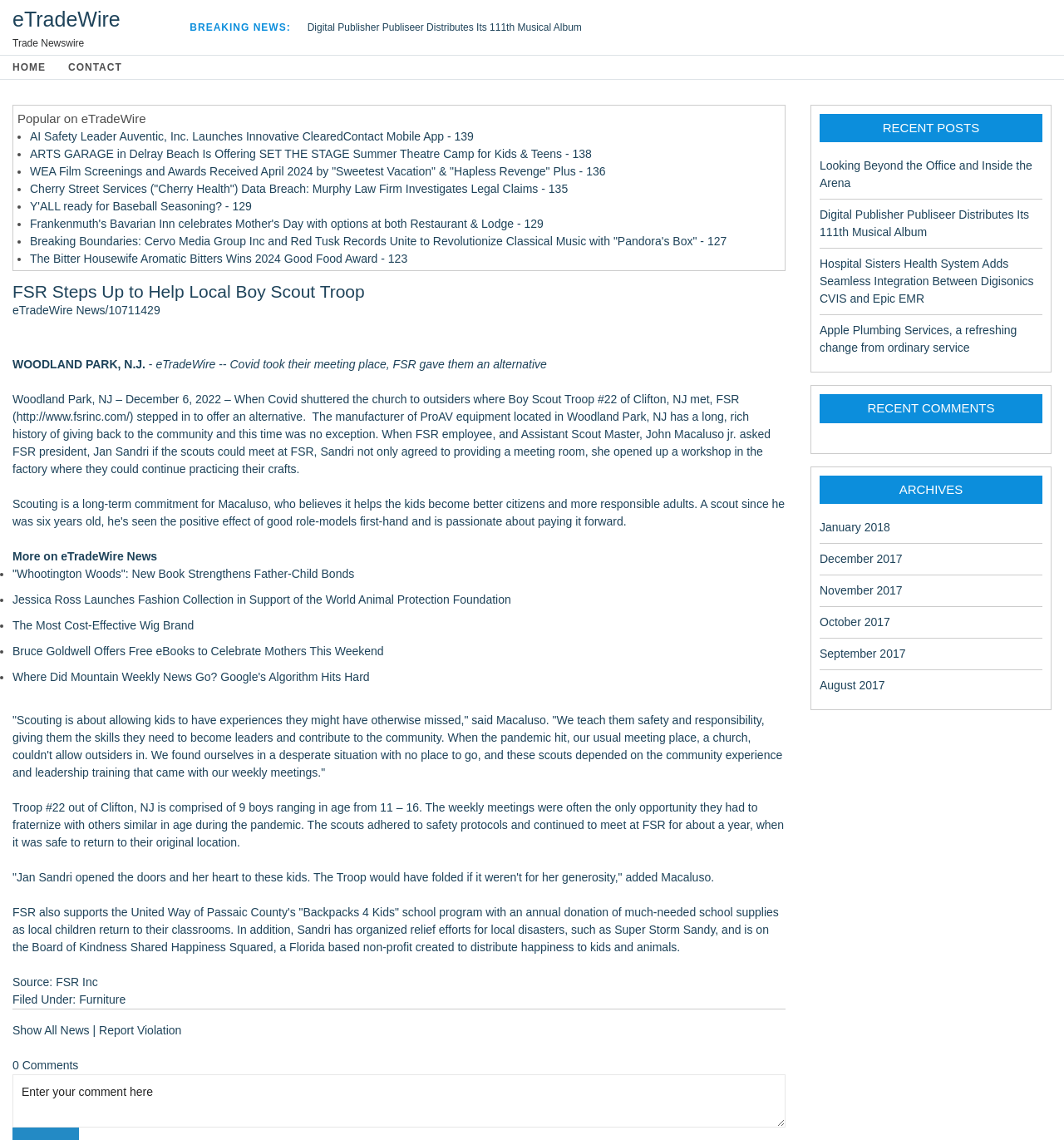What is the name of the organization that FSR supports with an annual donation of school supplies?
Using the visual information, answer the question in a single word or phrase.

United Way of Passaic County